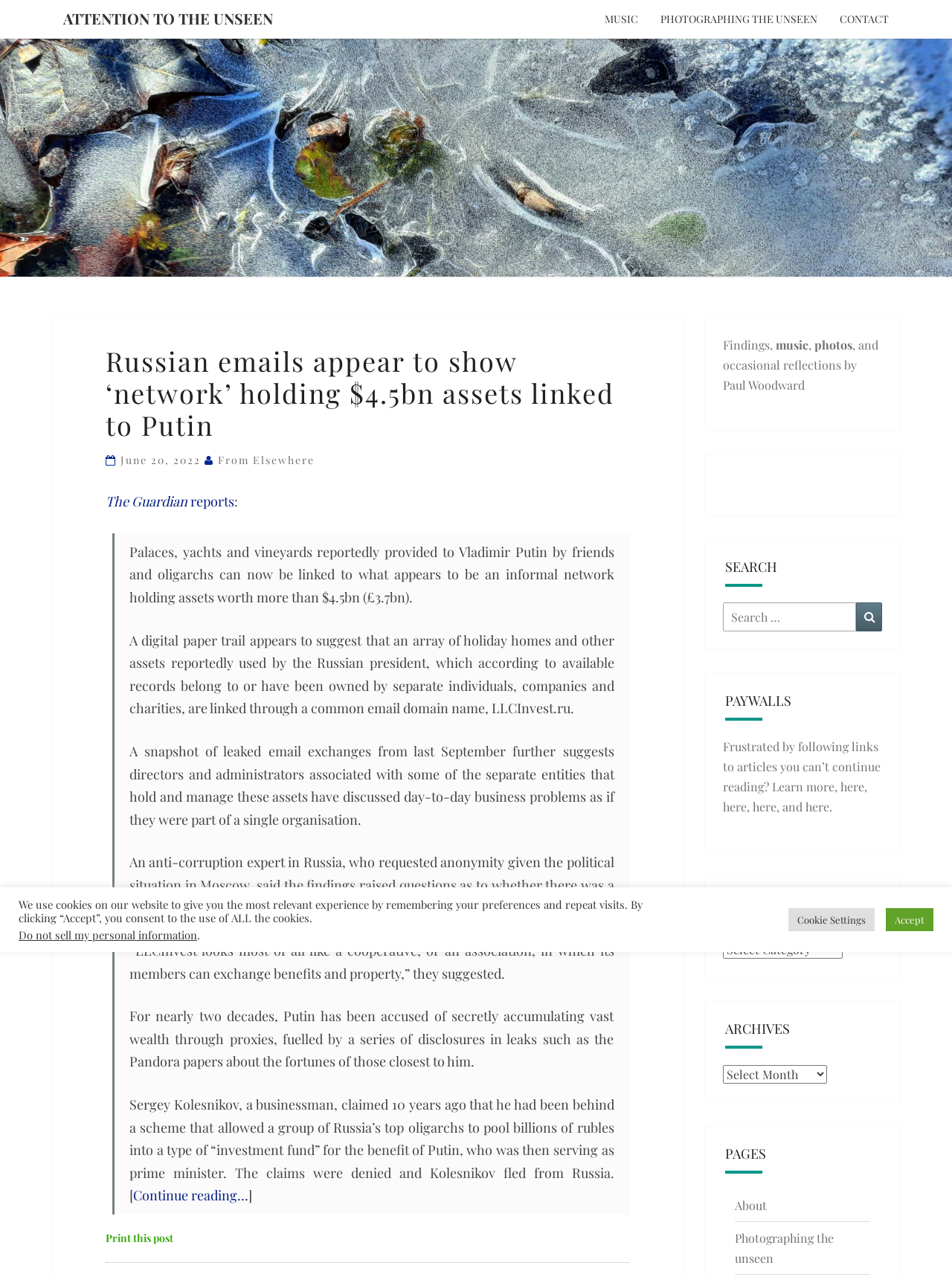Please find the bounding box coordinates for the clickable element needed to perform this instruction: "Read the article about Putin's assets".

[0.136, 0.425, 0.645, 0.475]